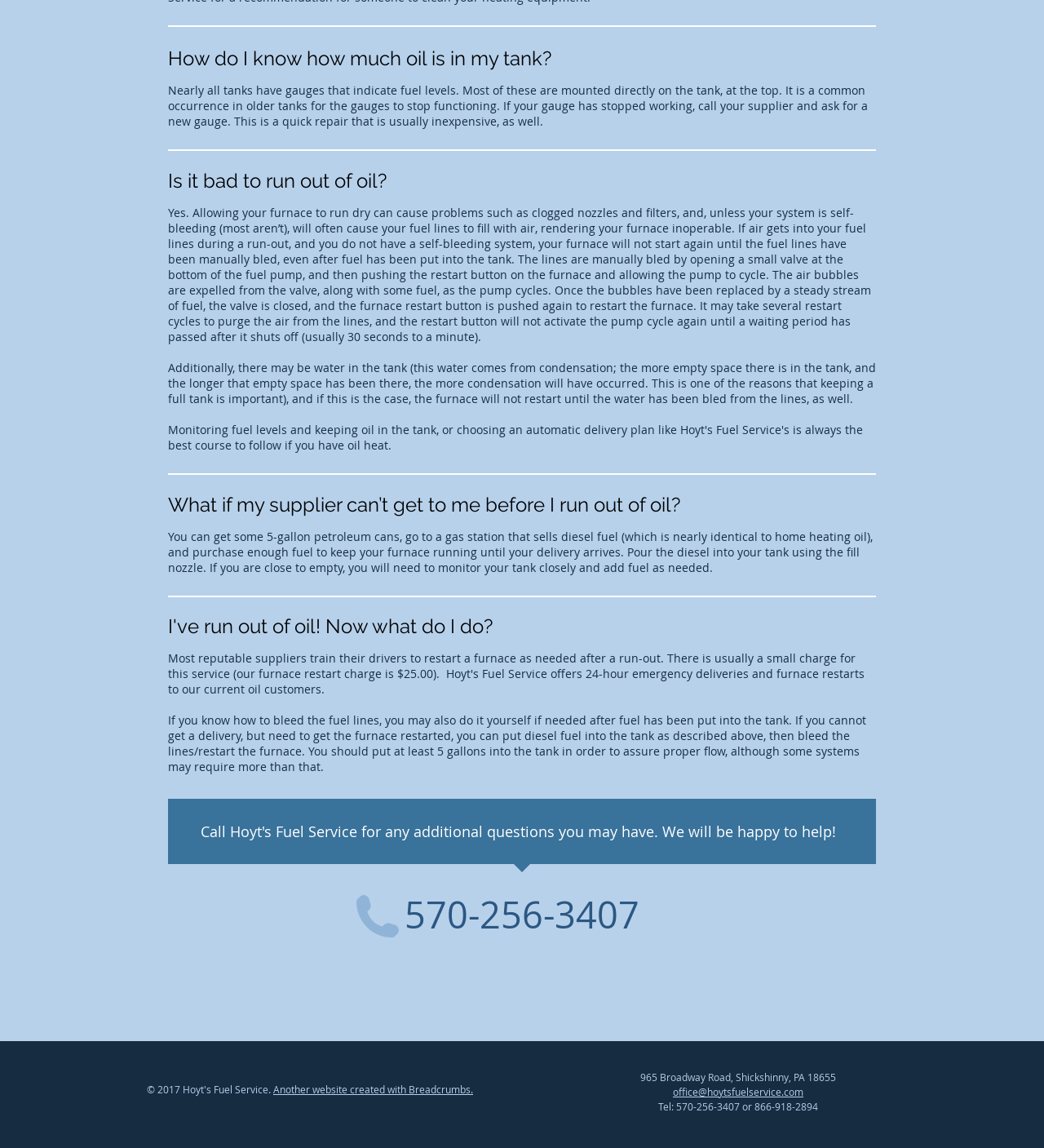What is the purpose of a gauge on a tank?
Give a detailed response to the question by analyzing the screenshot.

According to the webpage, nearly all tanks have gauges that indicate fuel levels, which are usually mounted directly on the tank at the top. This suggests that the primary purpose of a gauge on a tank is to show how much fuel is left in the tank.